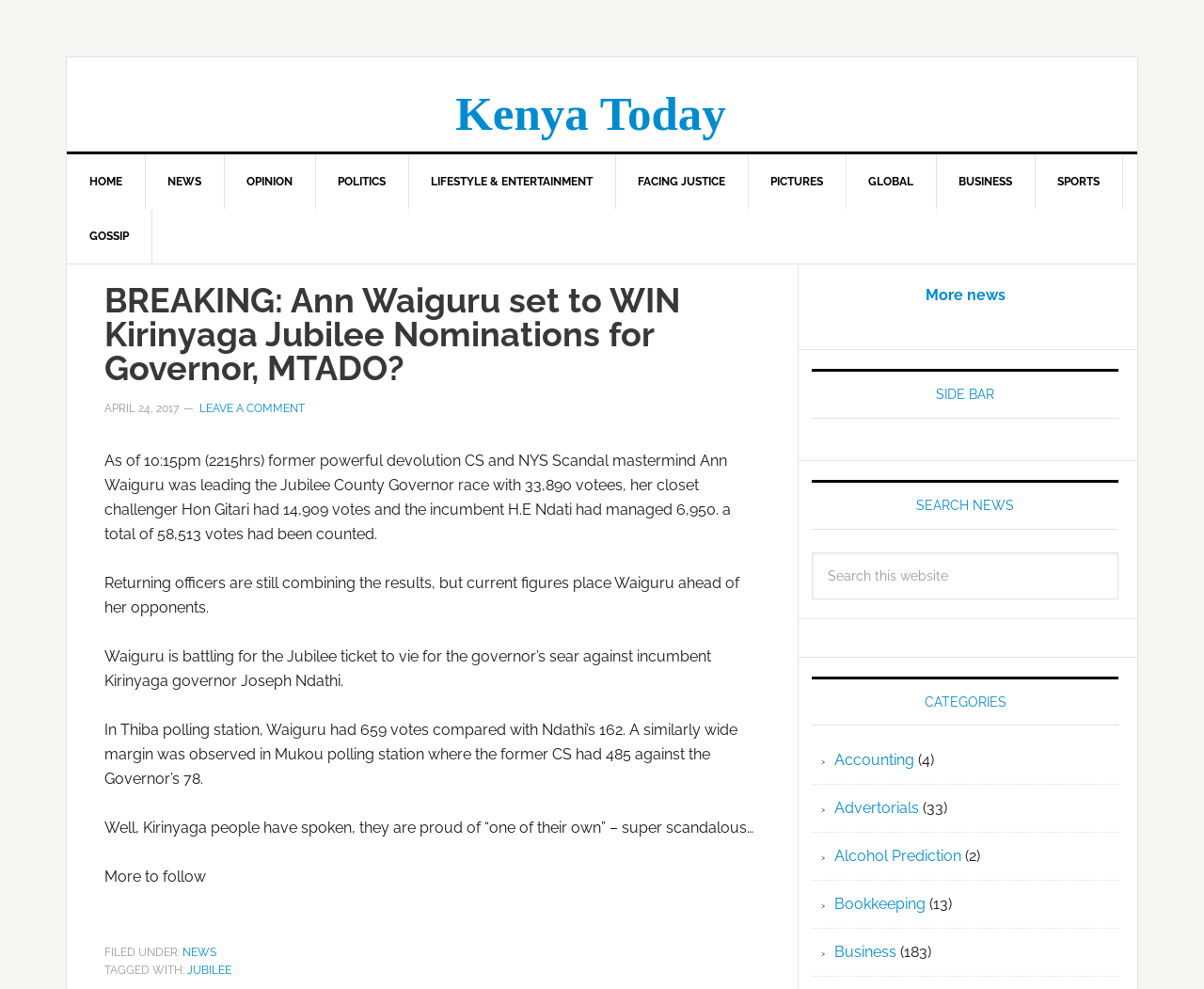Identify the bounding box coordinates of the section that should be clicked to achieve the task described: "Click on HOME".

[0.055, 0.156, 0.121, 0.211]